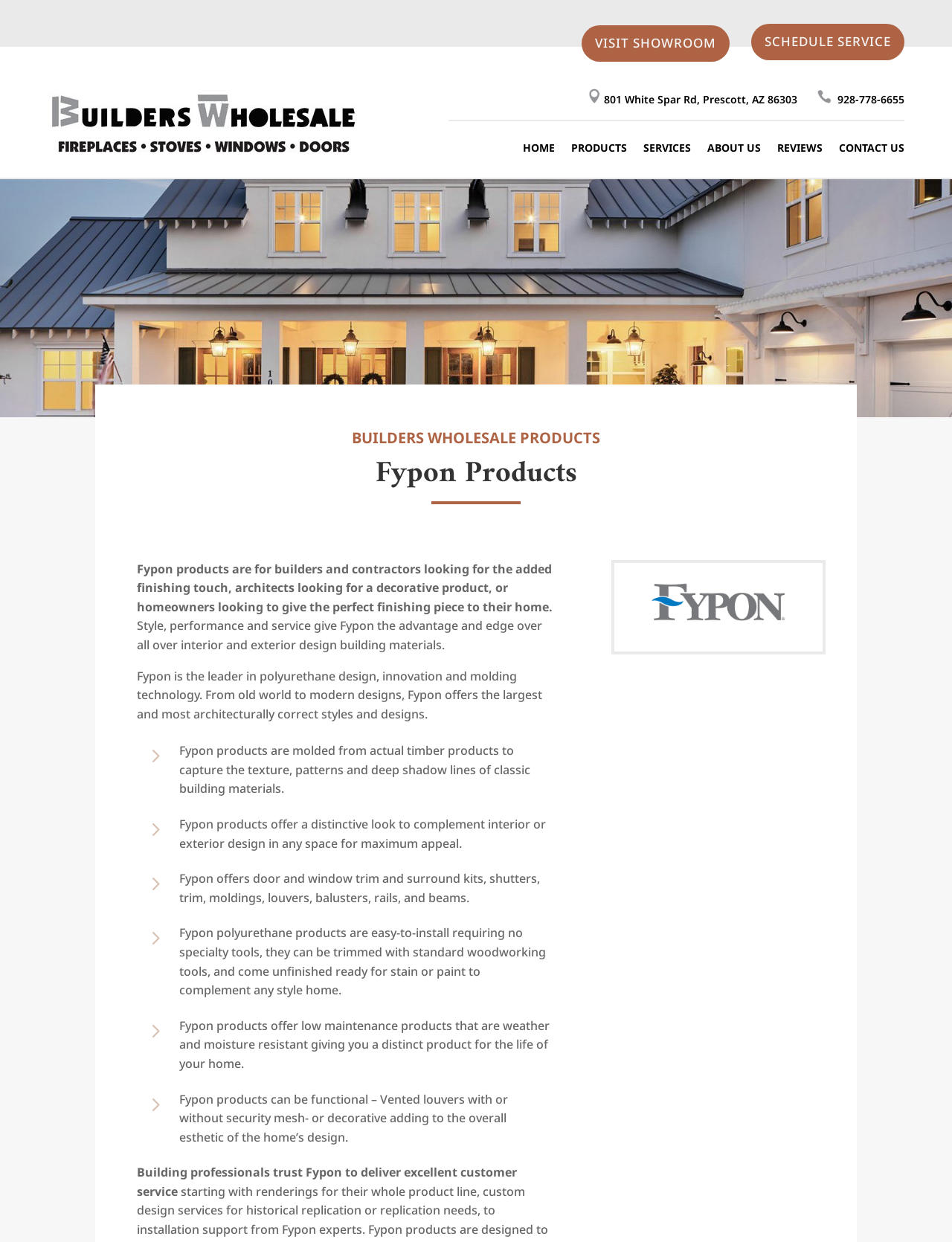What is the benefit of Fypon products in terms of maintenance?
Utilize the image to construct a detailed and well-explained answer.

I found this information by reading the static text element with the bounding box coordinates [0.189, 0.819, 0.578, 0.863], which mentions that Fypon products offer low maintenance.